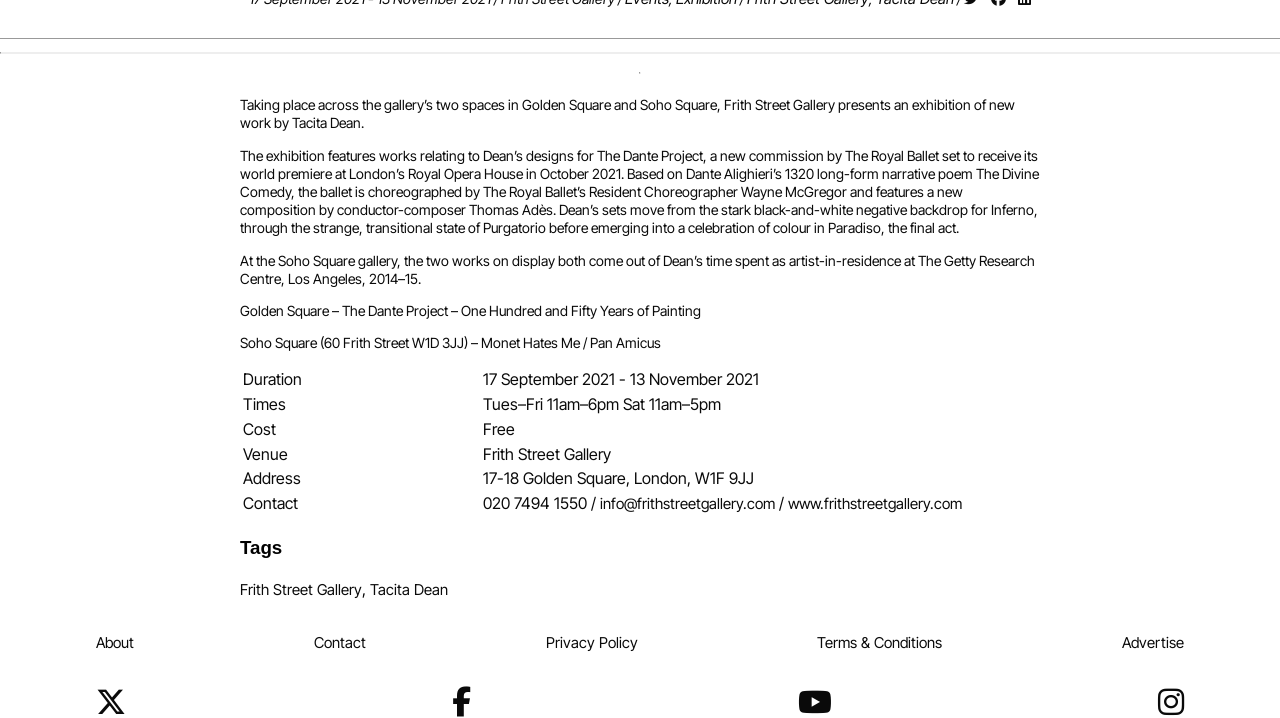Who is the artist-in-residence at The Getty Research Centre?
Using the information from the image, answer the question thoroughly.

The artist-in-residence at The Getty Research Centre is mentioned in the StaticText element with the text 'At the Soho Square gallery, the two works on display both come out of Dean’s time spent as artist-in-residence at The Getty Research Centre, Los Angeles, 2014–15'.